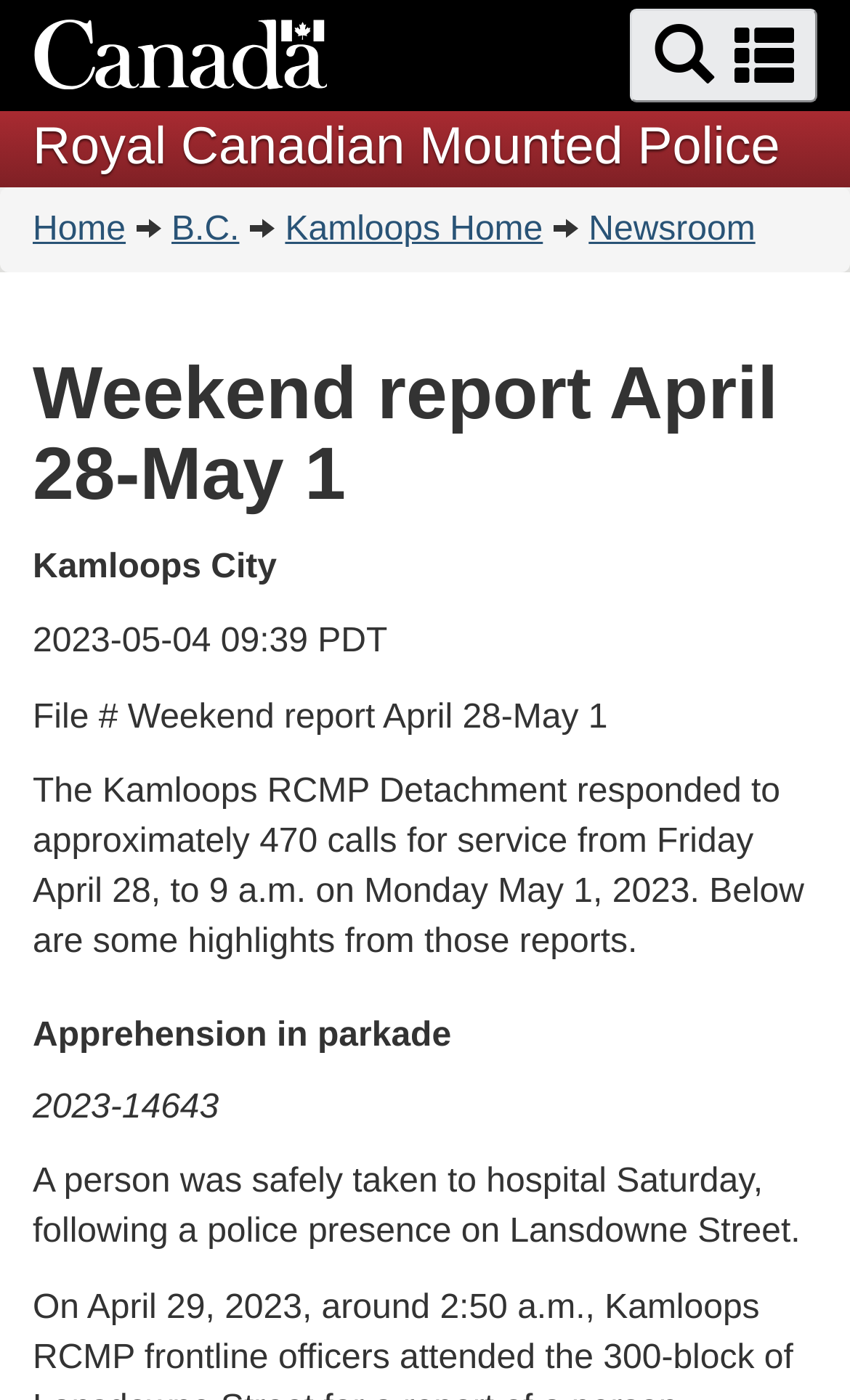Provide a comprehensive caption for the webpage.

The webpage is a report from the Kamloops RCMP, detailing events that occurred from April 28 to May 1. At the top of the page, there are two links, "Skip to main content" and "Switch to basic HTML version", positioned side by side, almost centered horizontally. Below these links, there is a heading "Search and menus" followed by a button with a search icon and the text "Search and menus". 

To the left of the search button, there is a link to the "Royal Canadian Mounted Police" and an image of the Government of Canada symbol. A heading "You are here:" is positioned at the top-left corner of the page, followed by a series of links, including "Home", "B.C.", "Kamloops Home", and "Newsroom", arranged horizontally.

The main content of the page starts with a heading "Weekend report April 28-May 1", which spans almost the entire width of the page. Below this heading, there are several blocks of text, including the location "Kamloops City", the date "2023-05-04 09:39 PDT", and a file number "Weekend report April 28-May 1". 

The report then summarizes the activities of the Kamloops RCMP Detachment, stating that they responded to approximately 470 calls for service during the specified period. The report highlights several incidents, including an apprehension in a parkade, which is described in more detail below. The incident is identified by a file number "2023-14643" and provides a brief summary of the event.